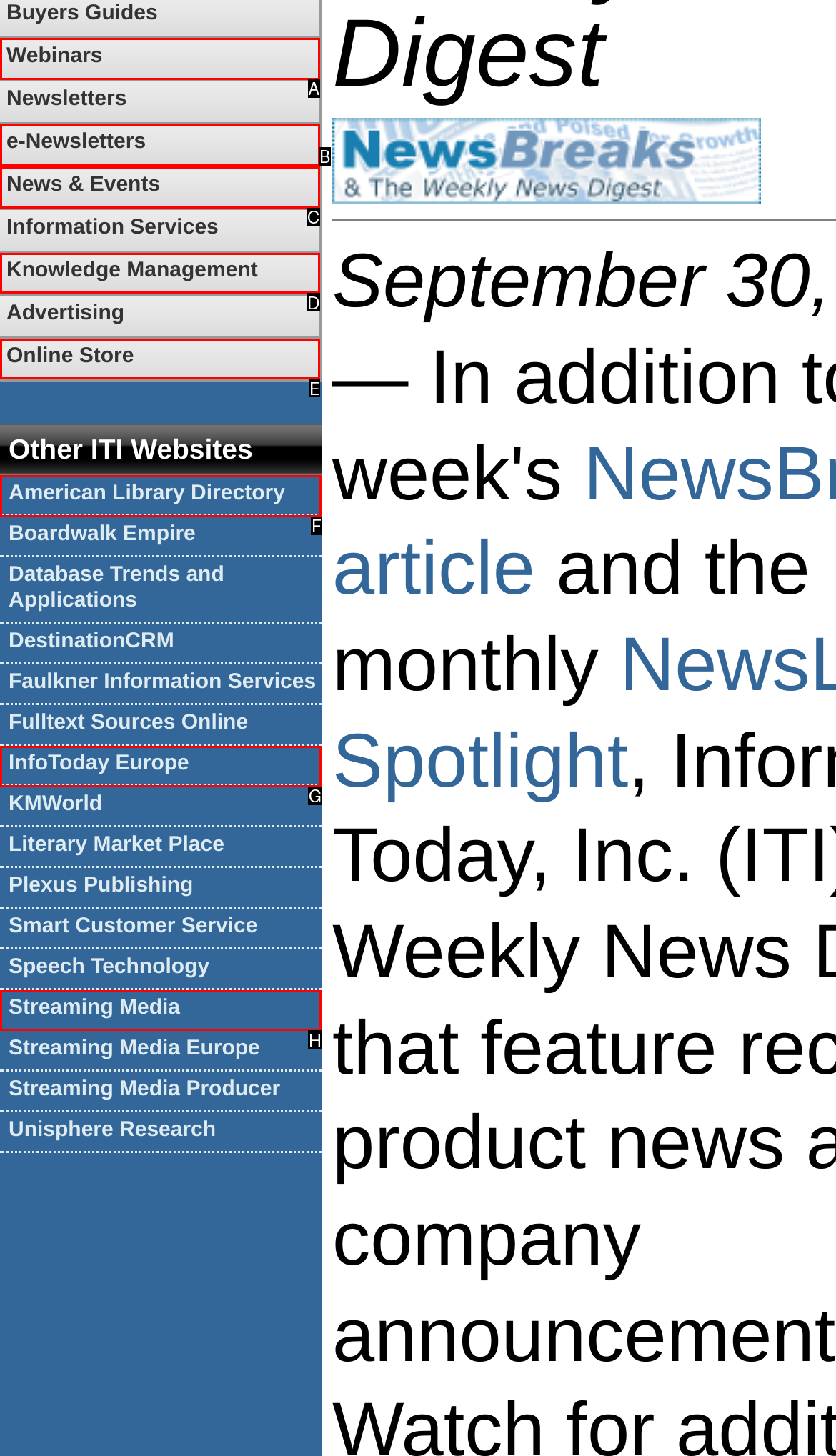Determine which option matches the element description: Online Store
Reply with the letter of the appropriate option from the options provided.

E